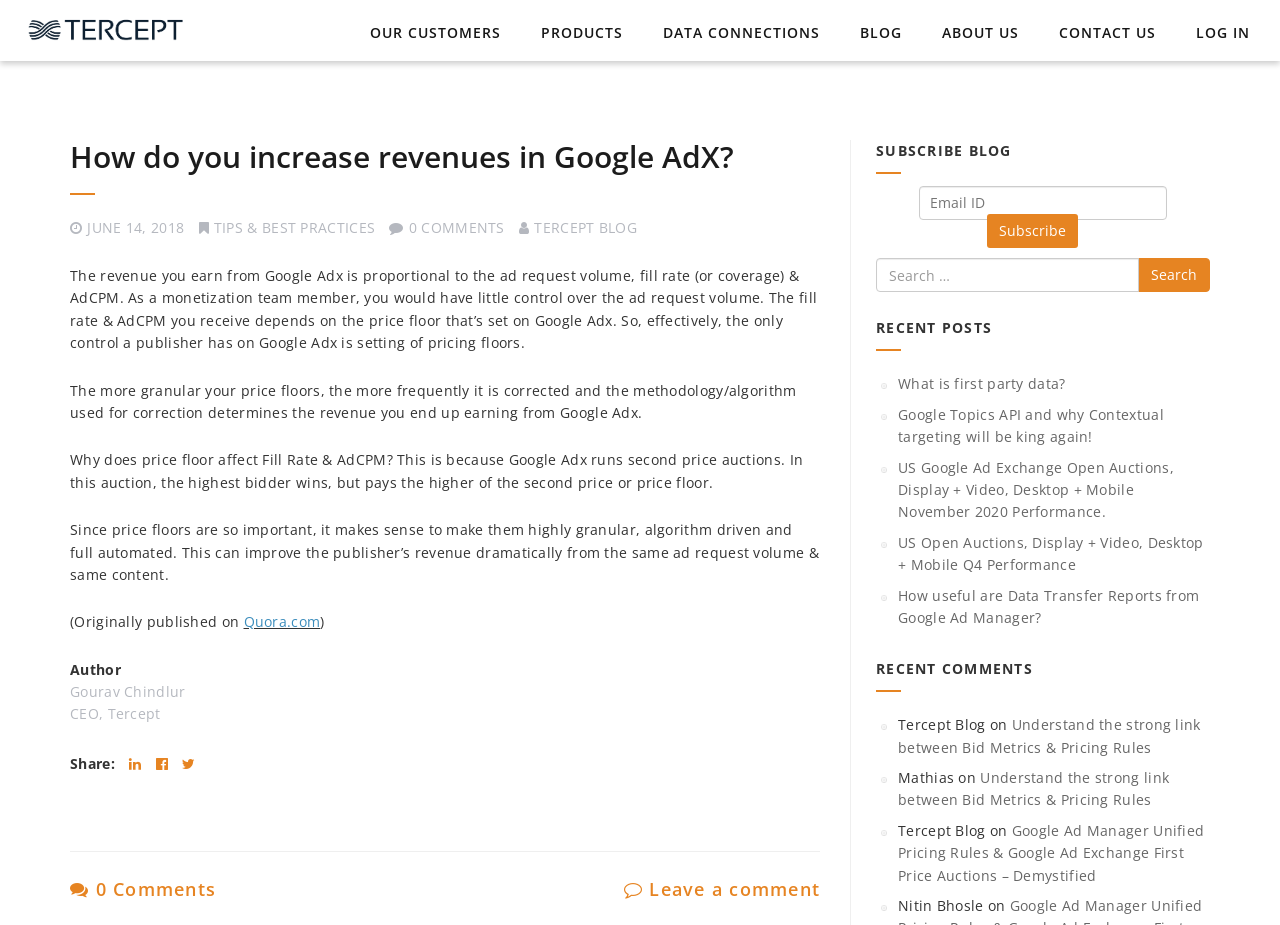What is the topic of the blog post?
Based on the image, give a concise answer in the form of a single word or short phrase.

Google AdX